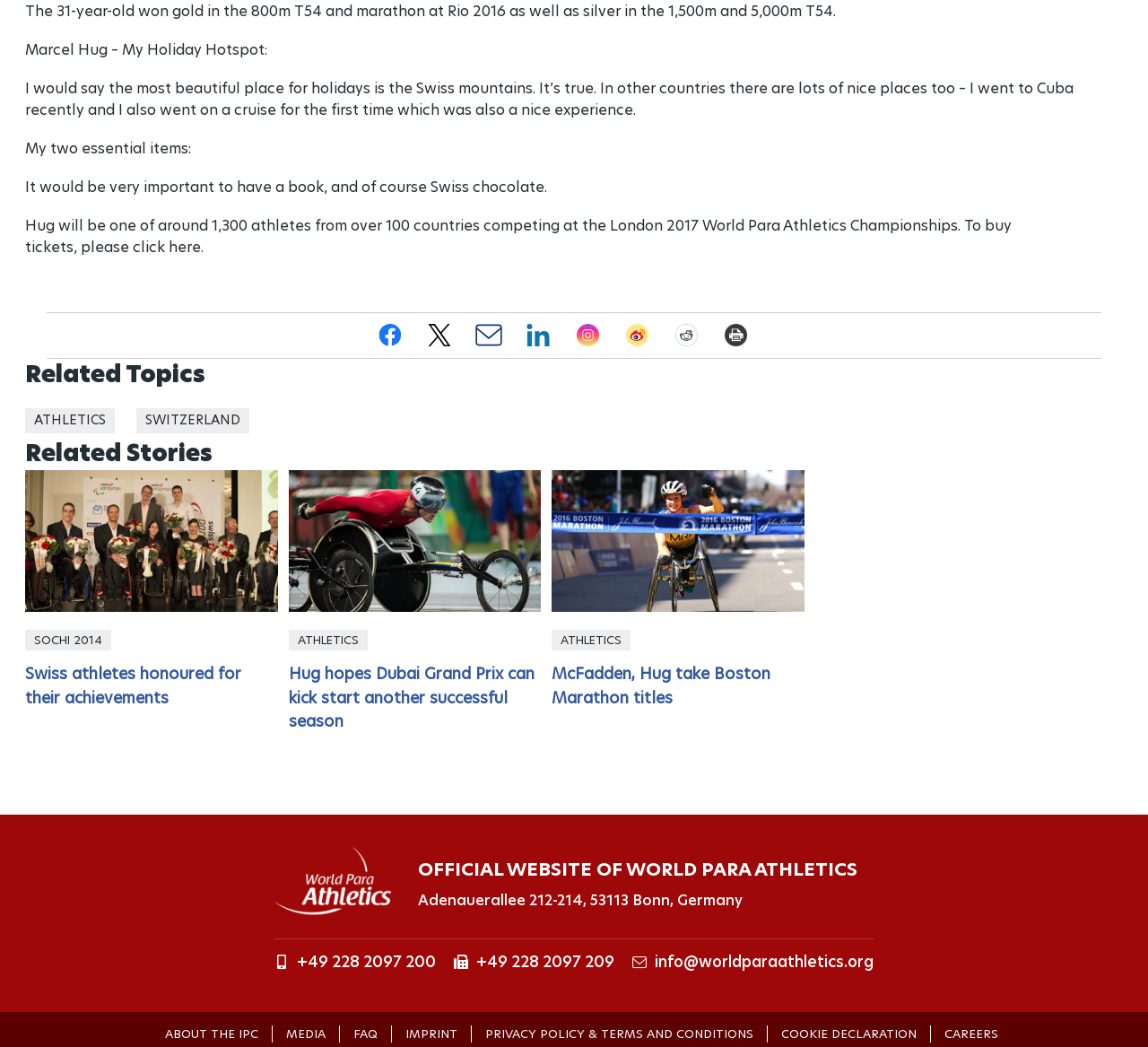Based on the element description "Truth Magazine Vol. 19", predict the bounding box coordinates of the UI element.

None